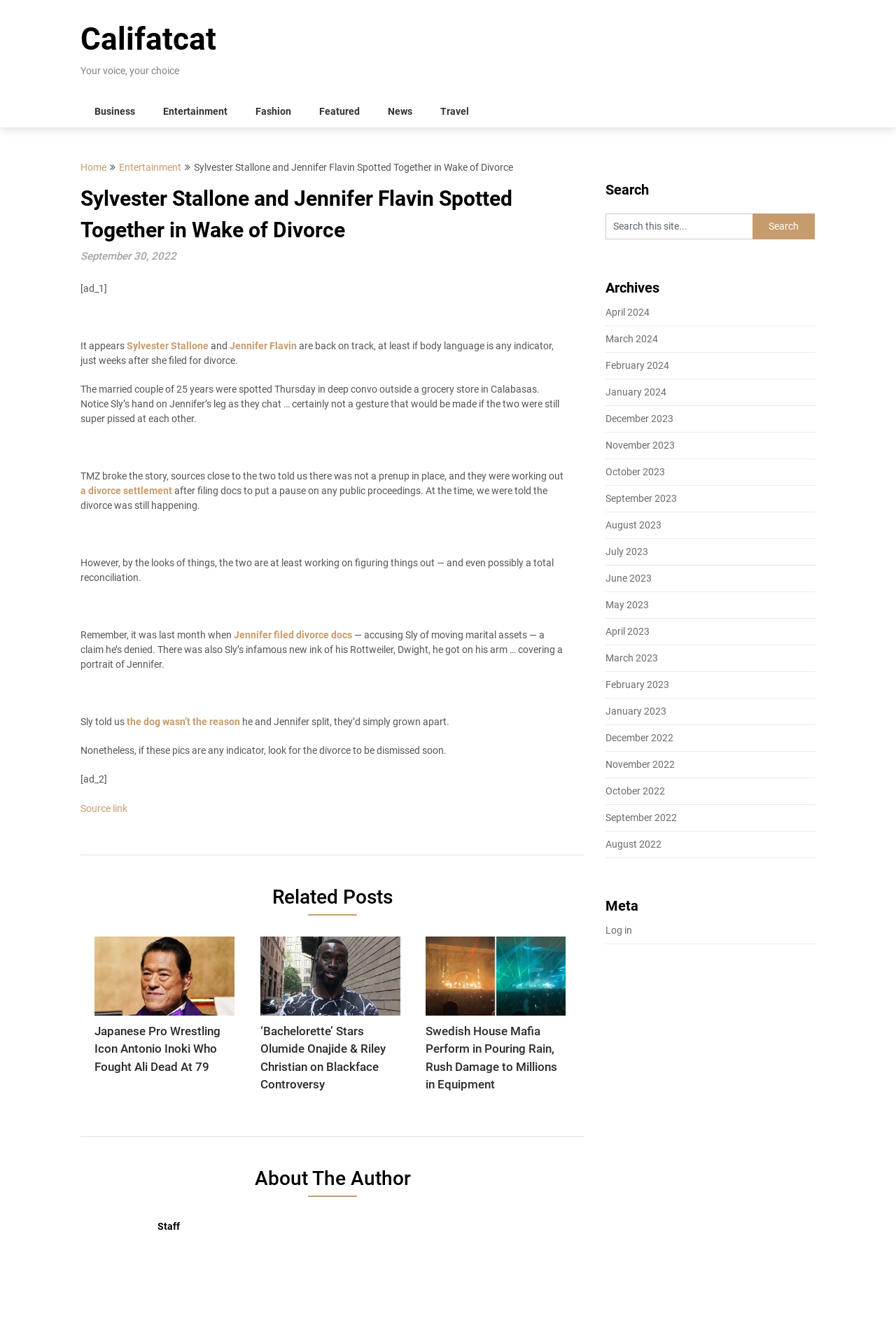Locate the bounding box of the UI element described by: "a divorce settlement" in the given webpage screenshot.

[0.09, 0.362, 0.192, 0.371]